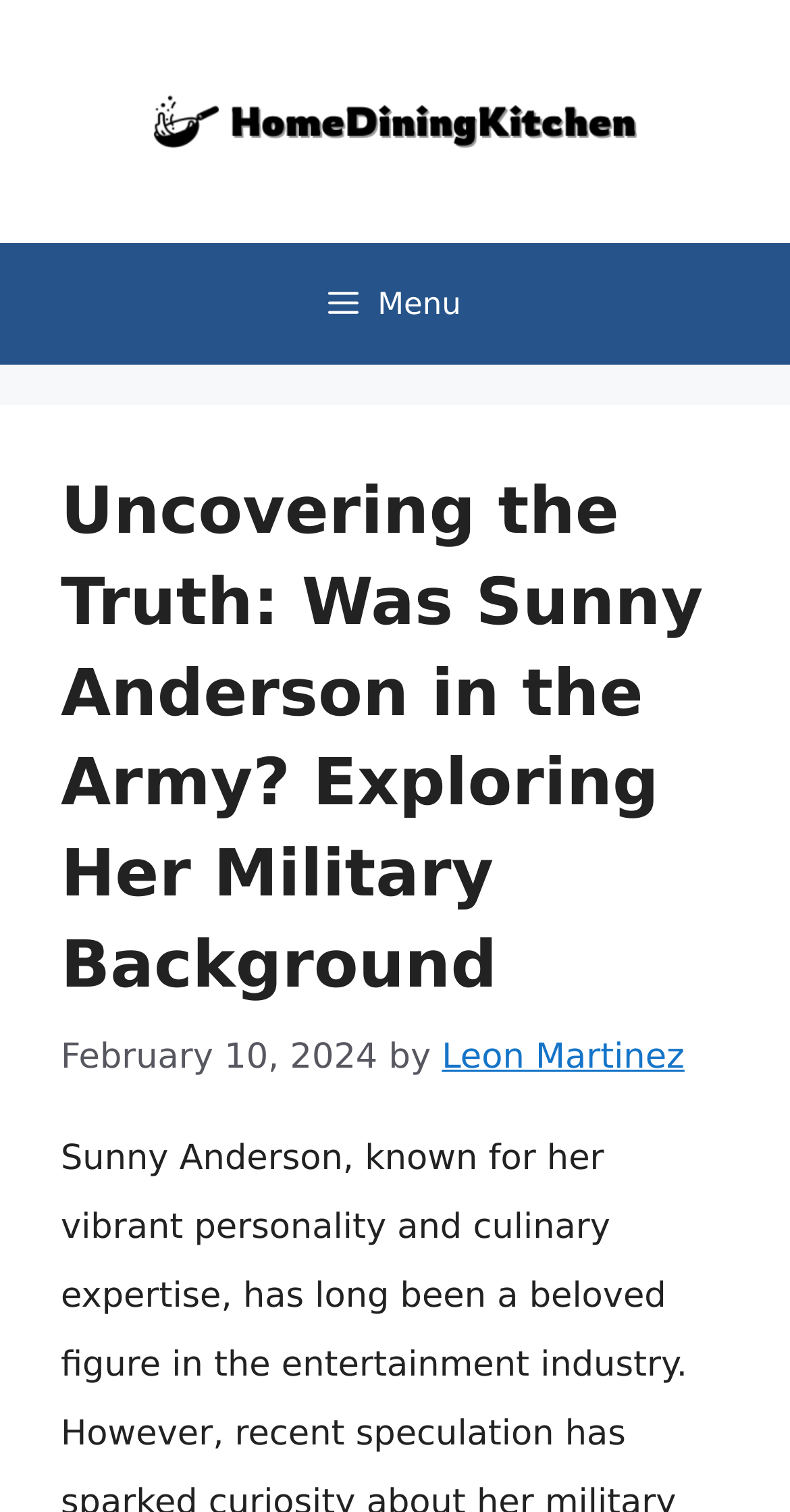Based on the image, please elaborate on the answer to the following question:
What is the topic of the article?

I inferred the topic by reading the heading element within the header section, which contains the text 'Uncovering the Truth: Was Sunny Anderson in the Army? Exploring Her Military Background'.